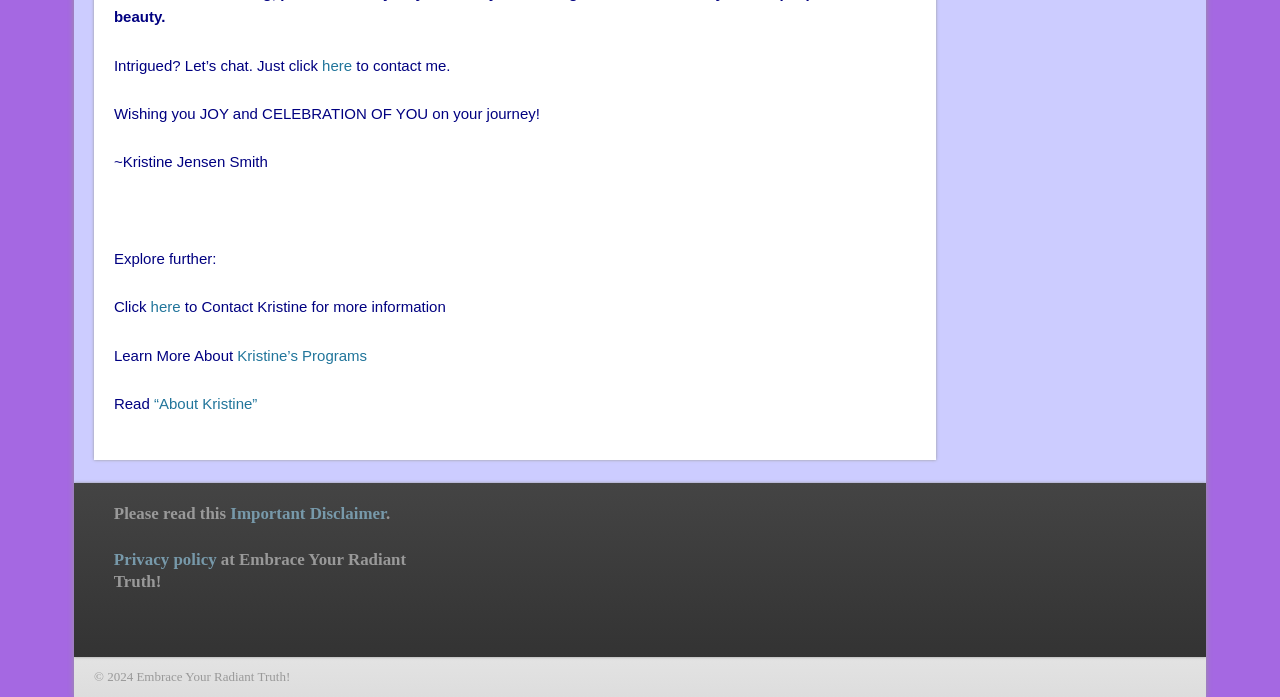Identify the bounding box for the UI element described as: "Mbare Market Prices Playlist". The coordinates should be four float numbers between 0 and 1, i.e., [left, top, right, bottom].

None